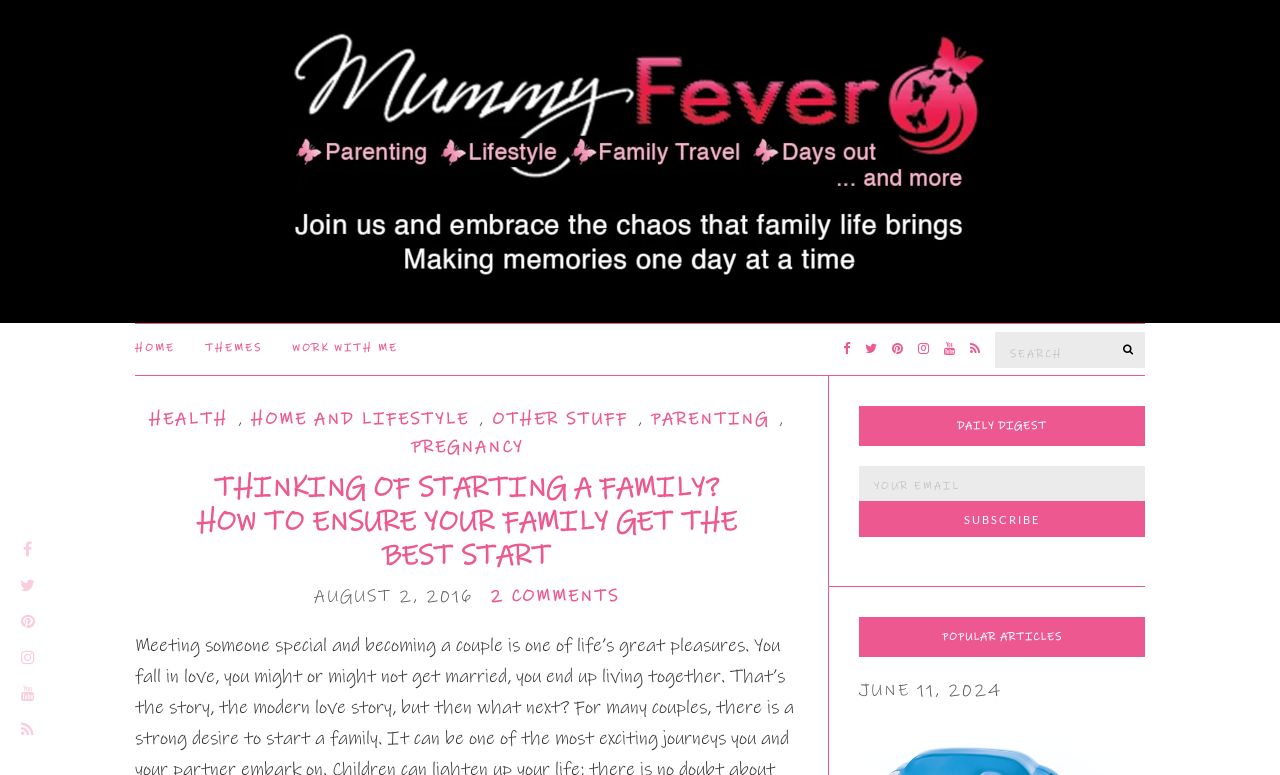What is the date of the popular article?
From the image, provide a succinct answer in one word or a short phrase.

JUNE 11, 2024